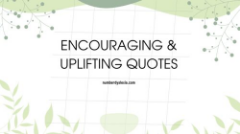Describe the scene in the image with detailed observations.

This image features the title "Encouraging & Uplifting Quotes" prominently displayed in a modern and bold font. The background is softly designed with light green hues and subtle floral motifs, creating a serene and positive atmosphere. The aesthetic is both inviting and motivating, making it ideal for a collection of quotes intended to inspire and uplift individuals. This visual serves as a header for a section dedicated to sharing insightful quotes that promote a supportive and enriching environment, particularly beneficial in educational settings.